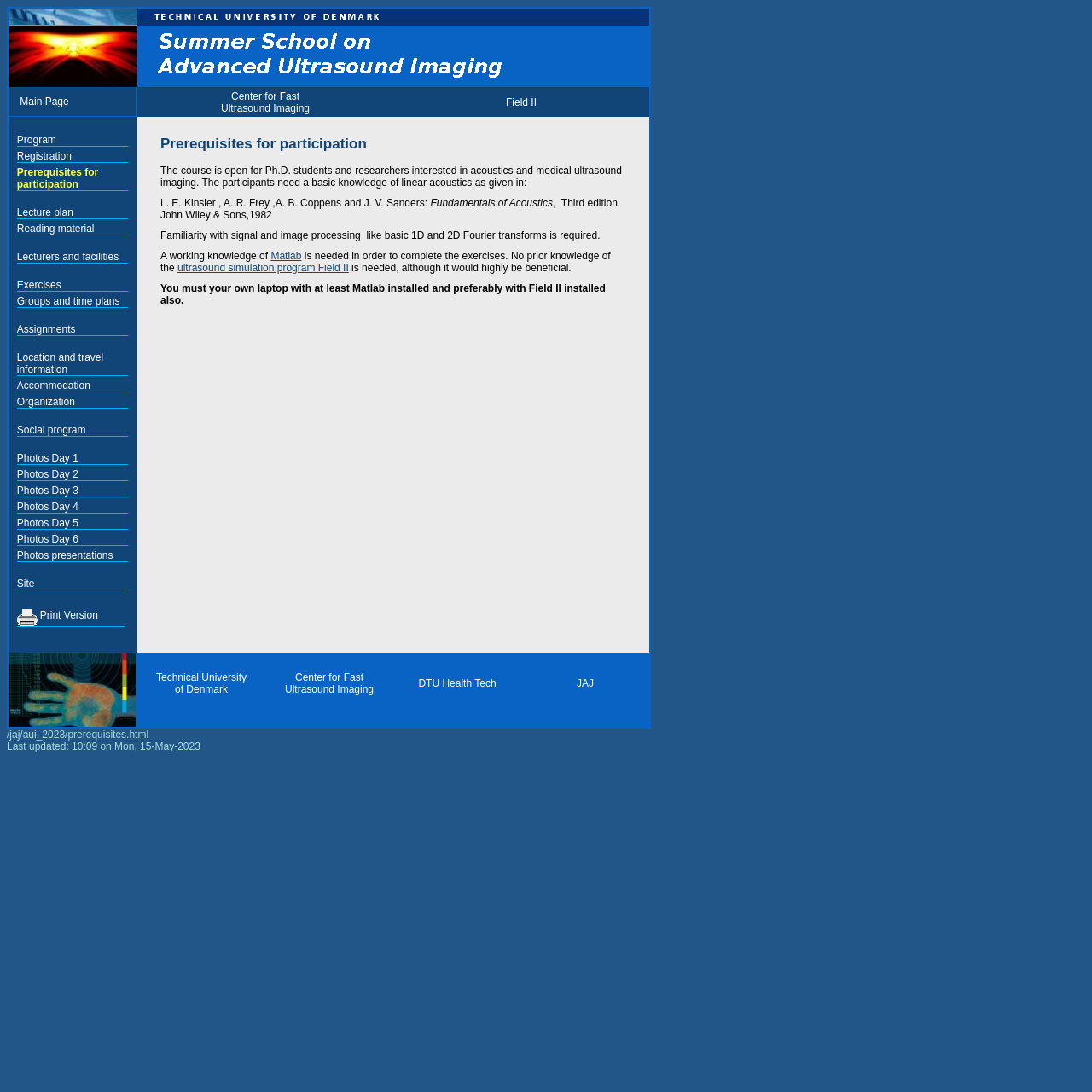Provide the bounding box coordinates of the section that needs to be clicked to accomplish the following instruction: "Go to Summer School on Advanced Ultrasound Imaging."

[0.126, 0.069, 0.595, 0.082]